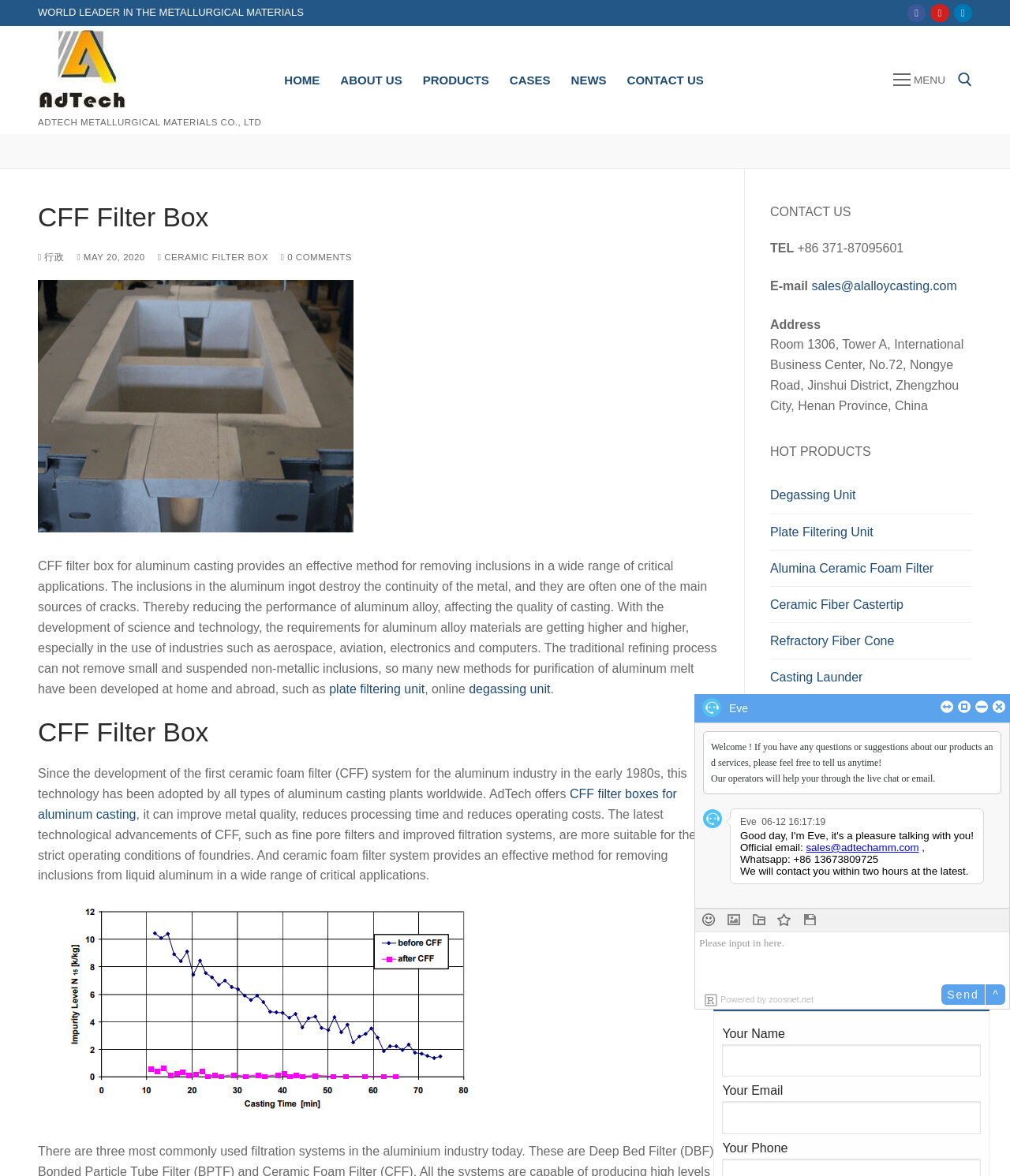Determine the bounding box coordinates of the UI element described by: "Alumina Ceramic Foam Filter".

[0.762, 0.468, 0.962, 0.499]